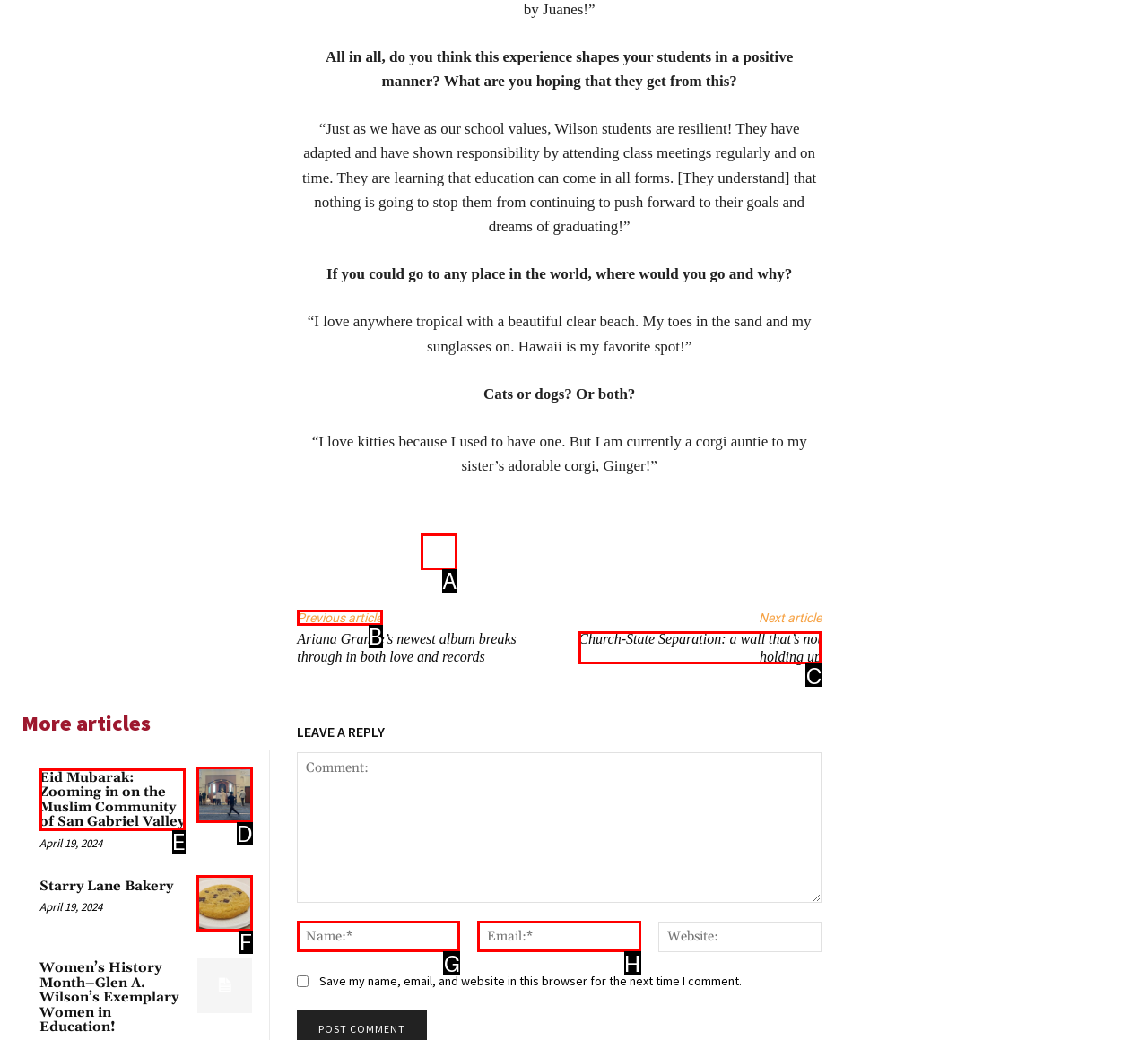From the given options, choose the one to complete the task: Click the previous article link
Indicate the letter of the correct option.

B